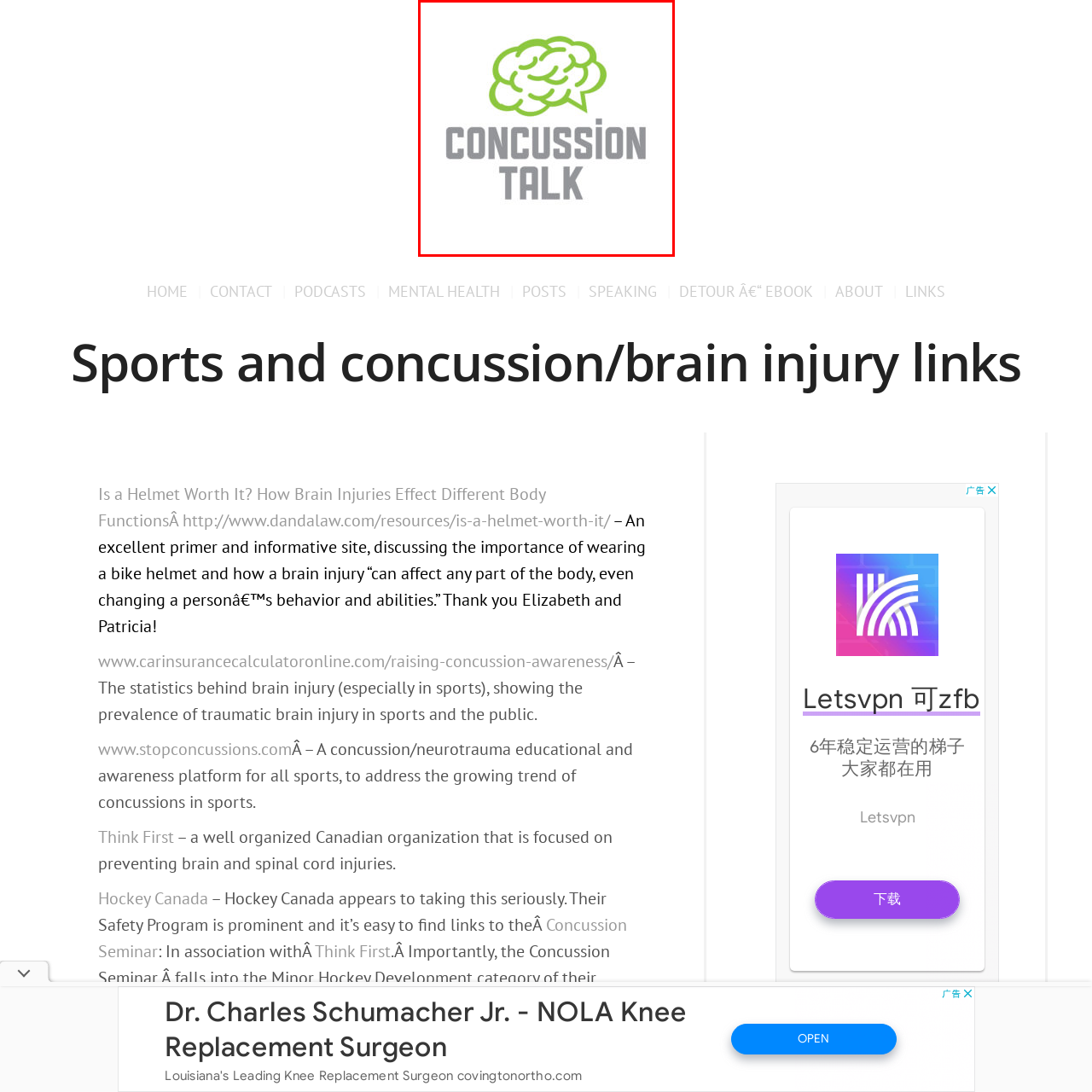Please examine the section highlighted with a blue border and provide a thorough response to the following question based on the visual information: 
What is the color of the lettering below the brain graphic?

The words 'CONCUSSION TALK' are presented in bold, gray lettering, emphasizing the platform's commitment to raising awareness and discussing issues related to concussions and brain injuries.